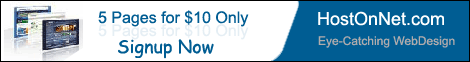What is the quality of the web design services provided?
Answer the question using a single word or phrase, according to the image.

Eye-Catching